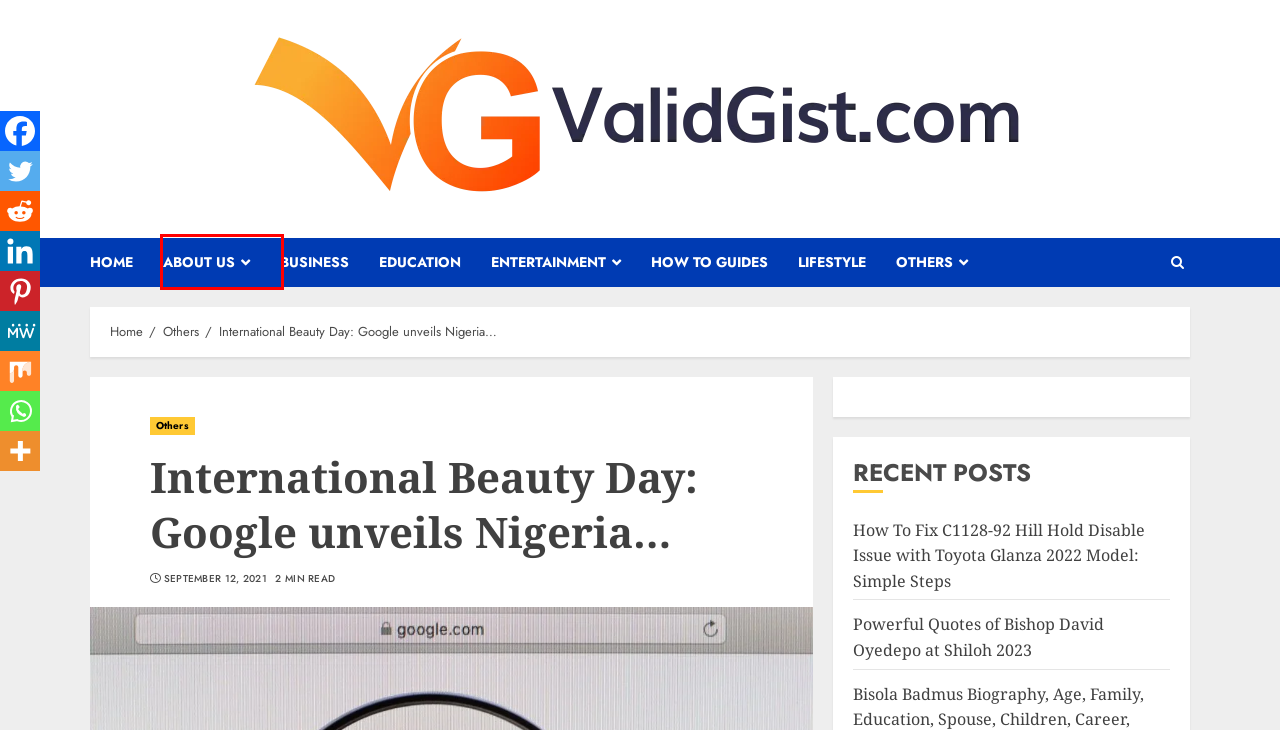You have a screenshot of a webpage, and a red bounding box highlights an element. Select the webpage description that best fits the new page after clicking the element within the bounding box. Options are:
A. About Us - Valid Gist
B. Powerful Quotes Of Bishop David Oyedepo At Shiloh 2023 - Valid Gist
C. Education - Valid Gist
D. How To Guides - Valid Gist
E. Entertainment - Valid Gist
F. Others - Valid Gist
G. Valid Gist - News That Is Always Right
H. LifeStyle - Valid Gist

A